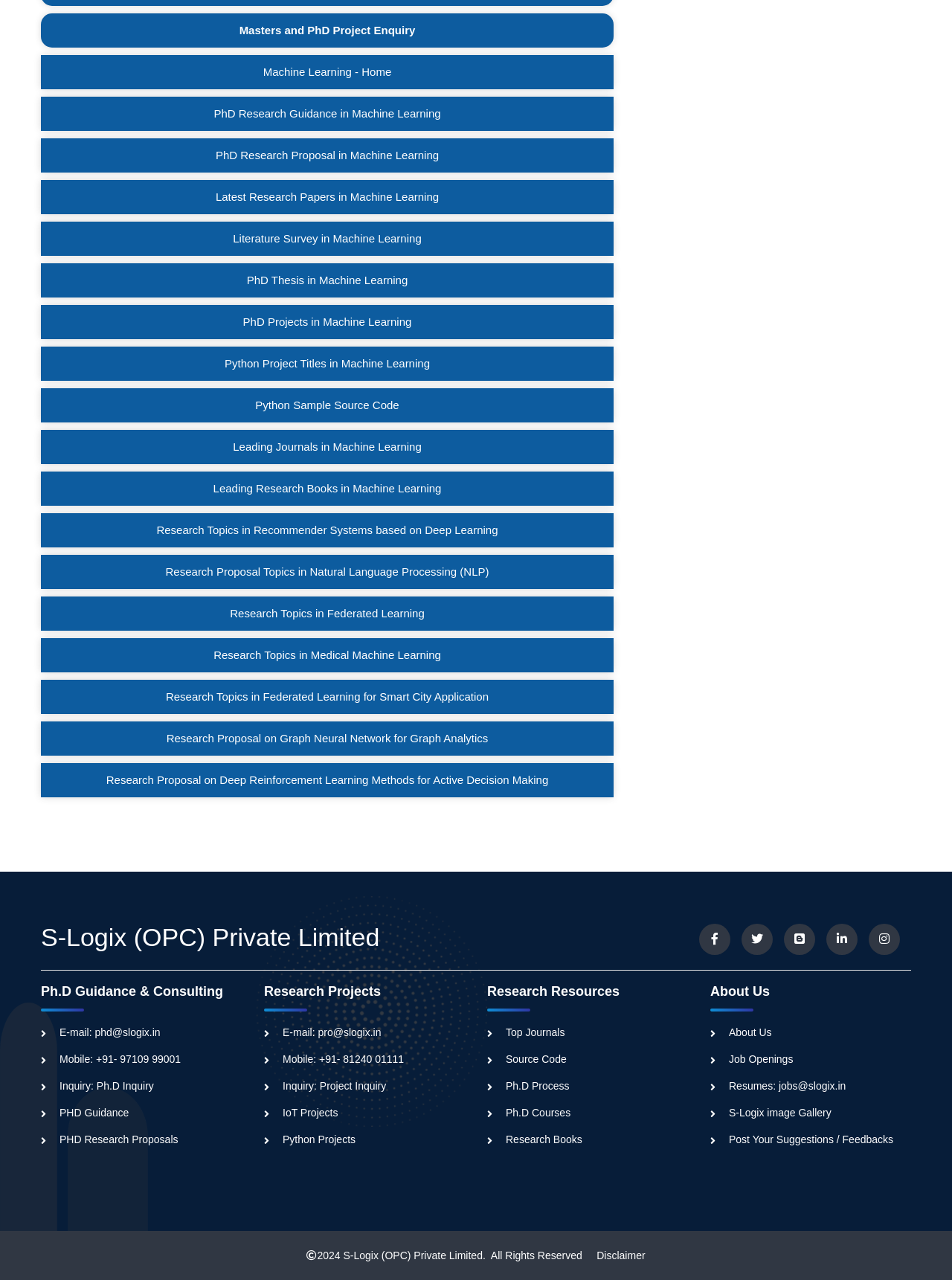What is the contact email for Ph.D guidance?
Please utilize the information in the image to give a detailed response to the question.

I looked at the link with the text 'E-mail: phd@slogix.in' under the 'Ph.D Guidance & Consulting' section and found the contact email for Ph.D guidance.